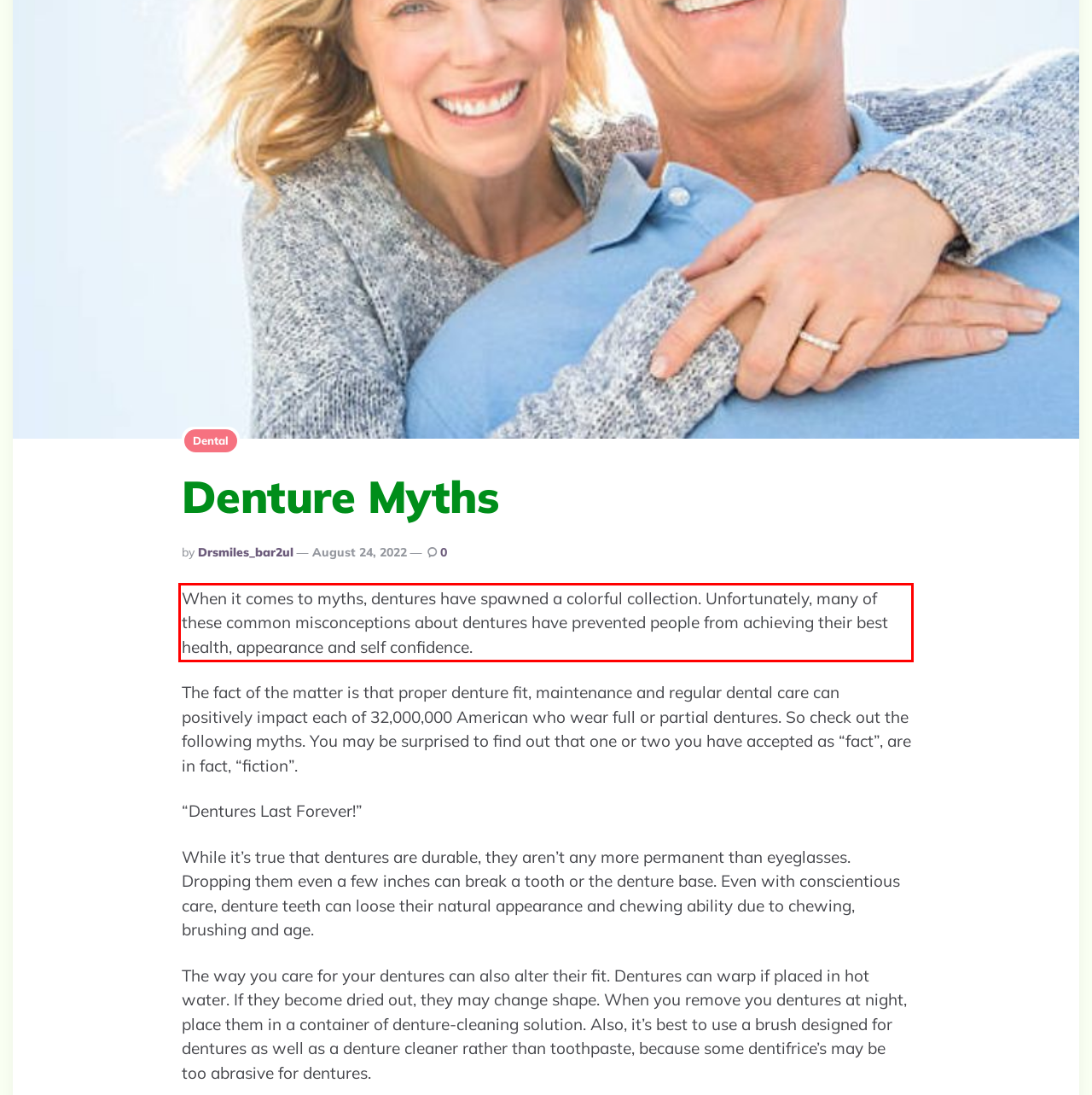Within the screenshot of a webpage, identify the red bounding box and perform OCR to capture the text content it contains.

When it comes to myths, dentures have spawned a colorful collection. Unfortunately, many of these common misconceptions about dentures have prevented people from achieving their best health, appearance and self confidence.